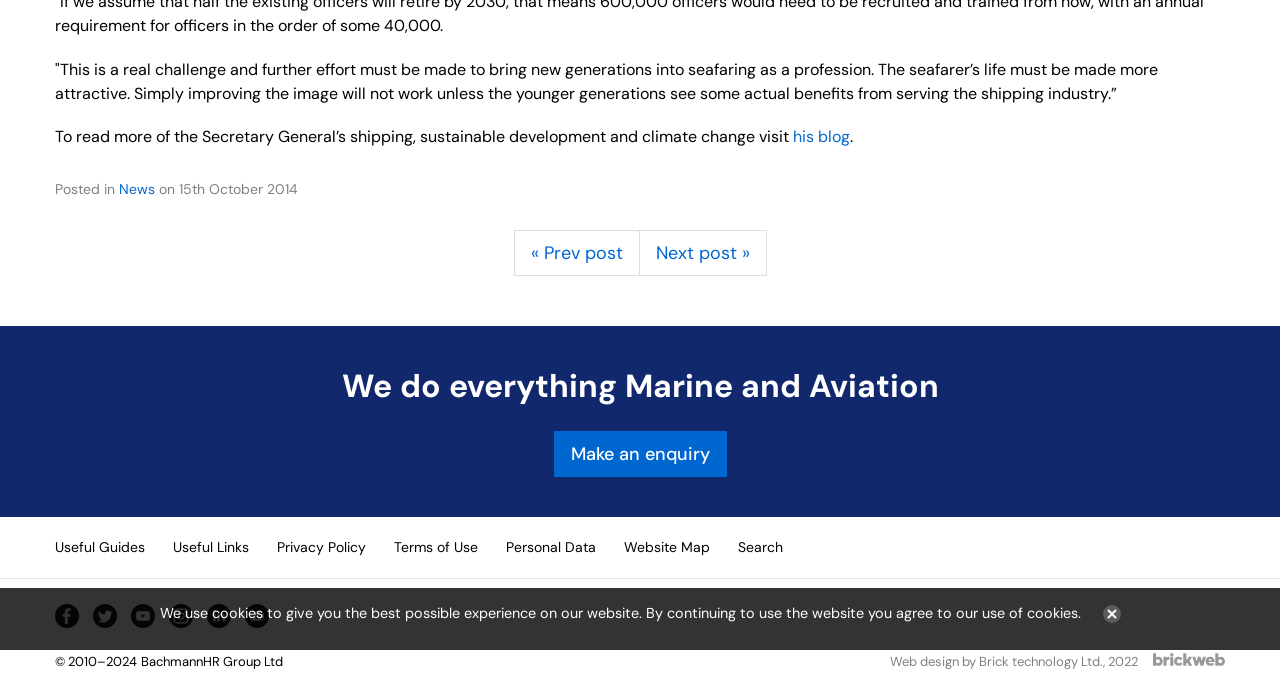Bounding box coordinates are given in the format (top-left x, top-left y, bottom-right x, bottom-right y). All values should be floating point numbers between 0 and 1. Provide the bounding box coordinate for the UI element described as: Personal Data

[0.395, 0.773, 0.466, 0.803]